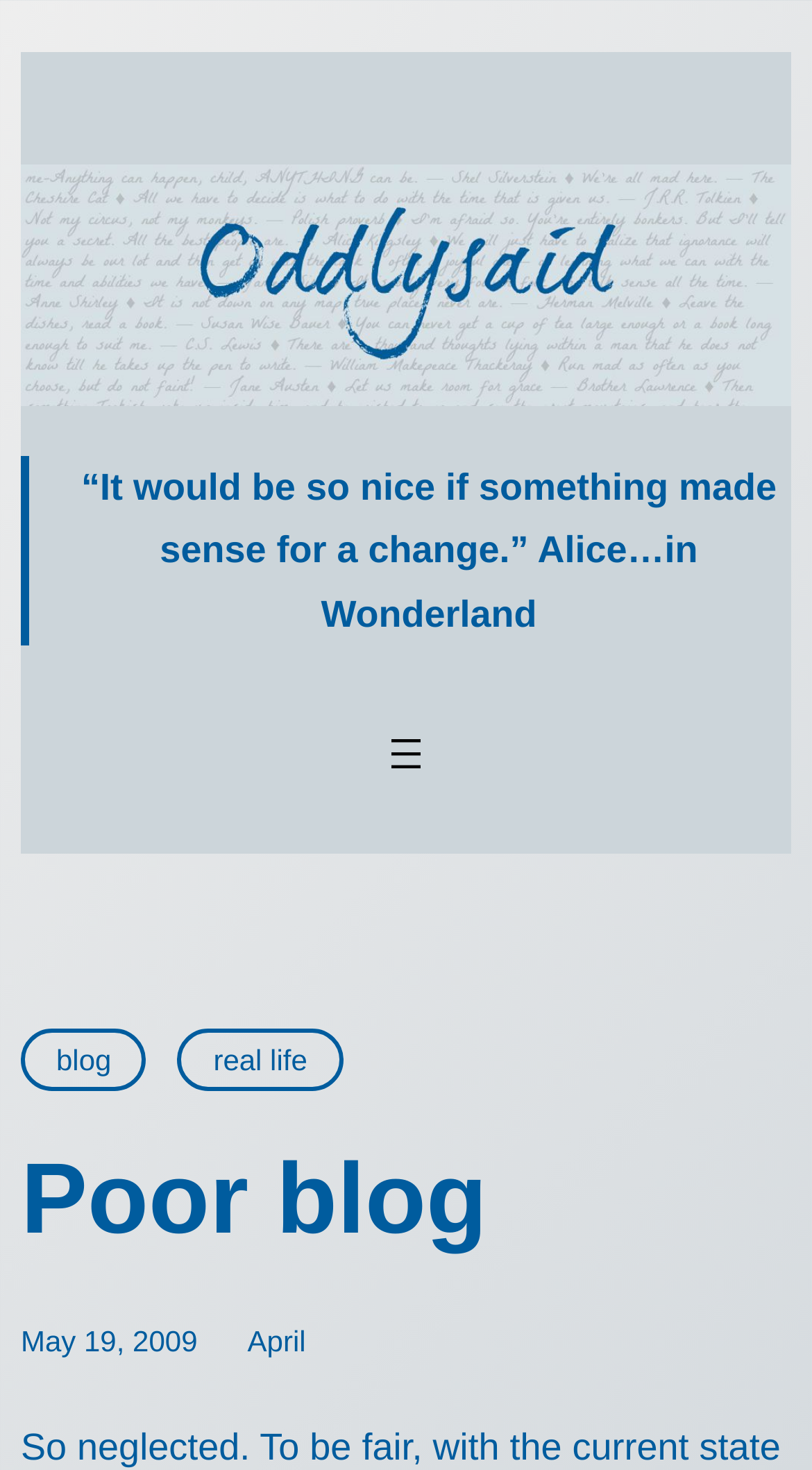What is the image in the figure?
Based on the screenshot, answer the question with a single word or phrase.

No text